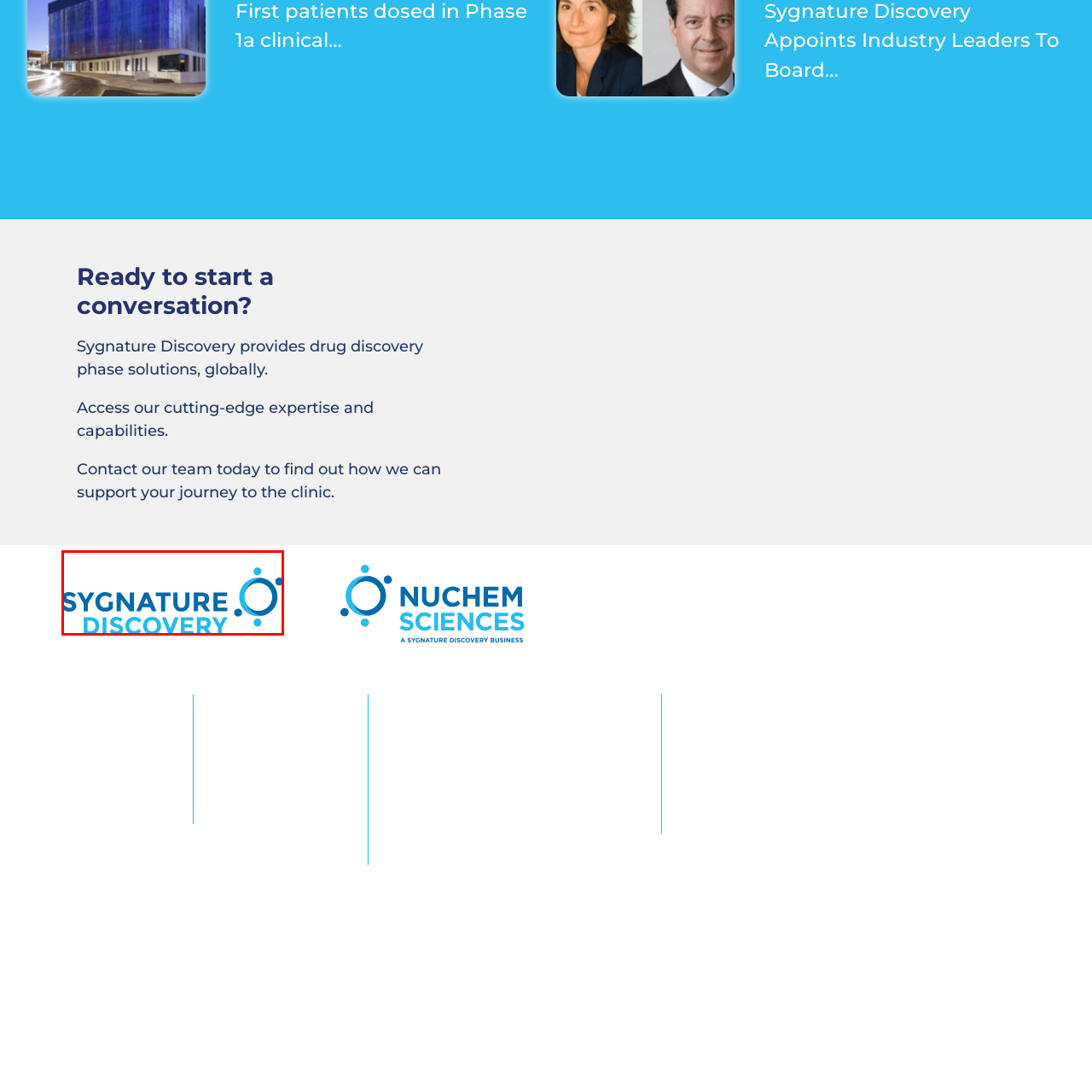What shapes are used in the dynamic graphic elements?
Please carefully analyze the image highlighted by the red bounding box and give a thorough response based on the visual information contained within that section.

The logo incorporates dynamic graphic elements that include circular shapes and dots, which convey a sense of innovation and scientific exploration, aligning with the company's focus on advanced solutions in the drug discovery phase.